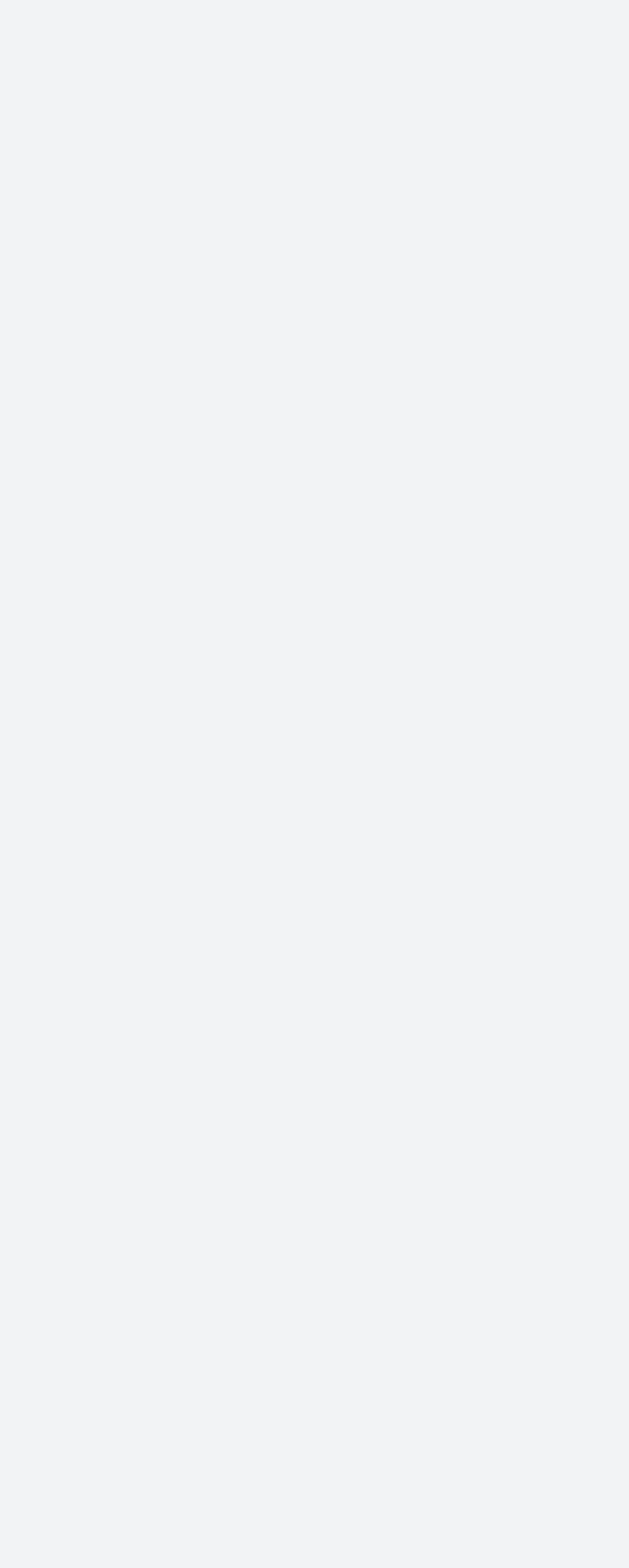Please determine the bounding box of the UI element that matches this description: Tumblr. The coordinates should be given as (top-left x, top-left y, bottom-right x, bottom-right y), with all values between 0 and 1.

[0.709, 0.264, 0.751, 0.281]